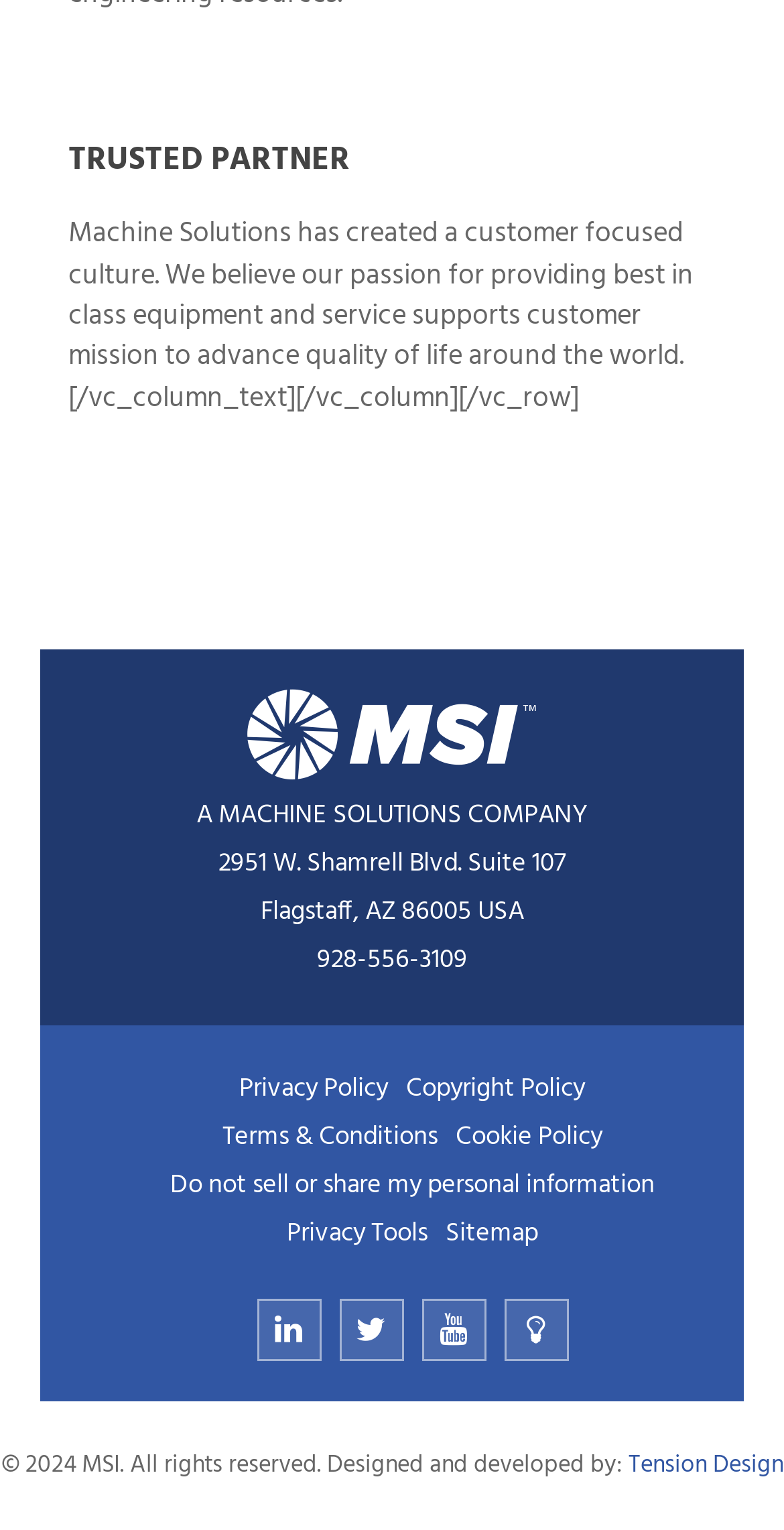Could you find the bounding box coordinates of the clickable area to complete this instruction: "Click on Privacy Policy"?

[0.305, 0.698, 0.495, 0.725]